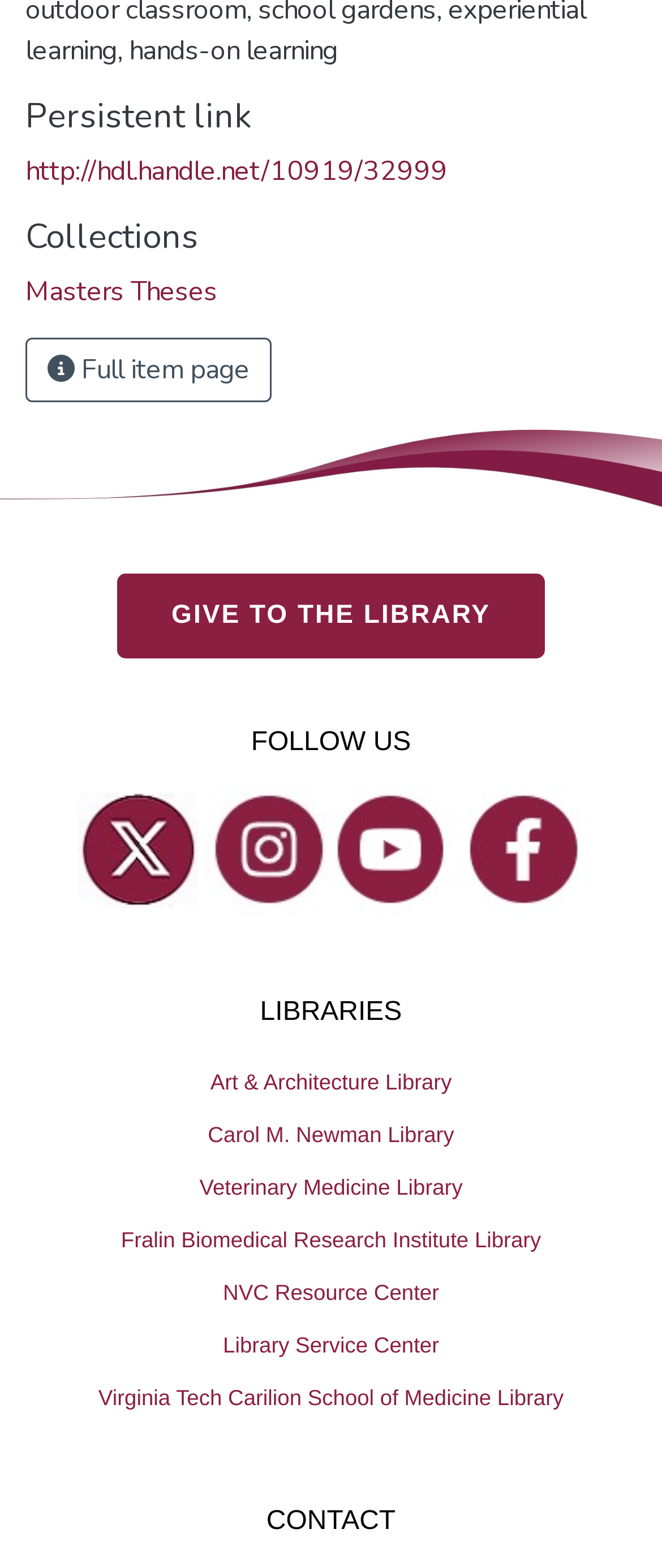Please find the bounding box coordinates of the section that needs to be clicked to achieve this instruction: "follow on Twitter".

[0.145, 0.515, 0.273, 0.569]